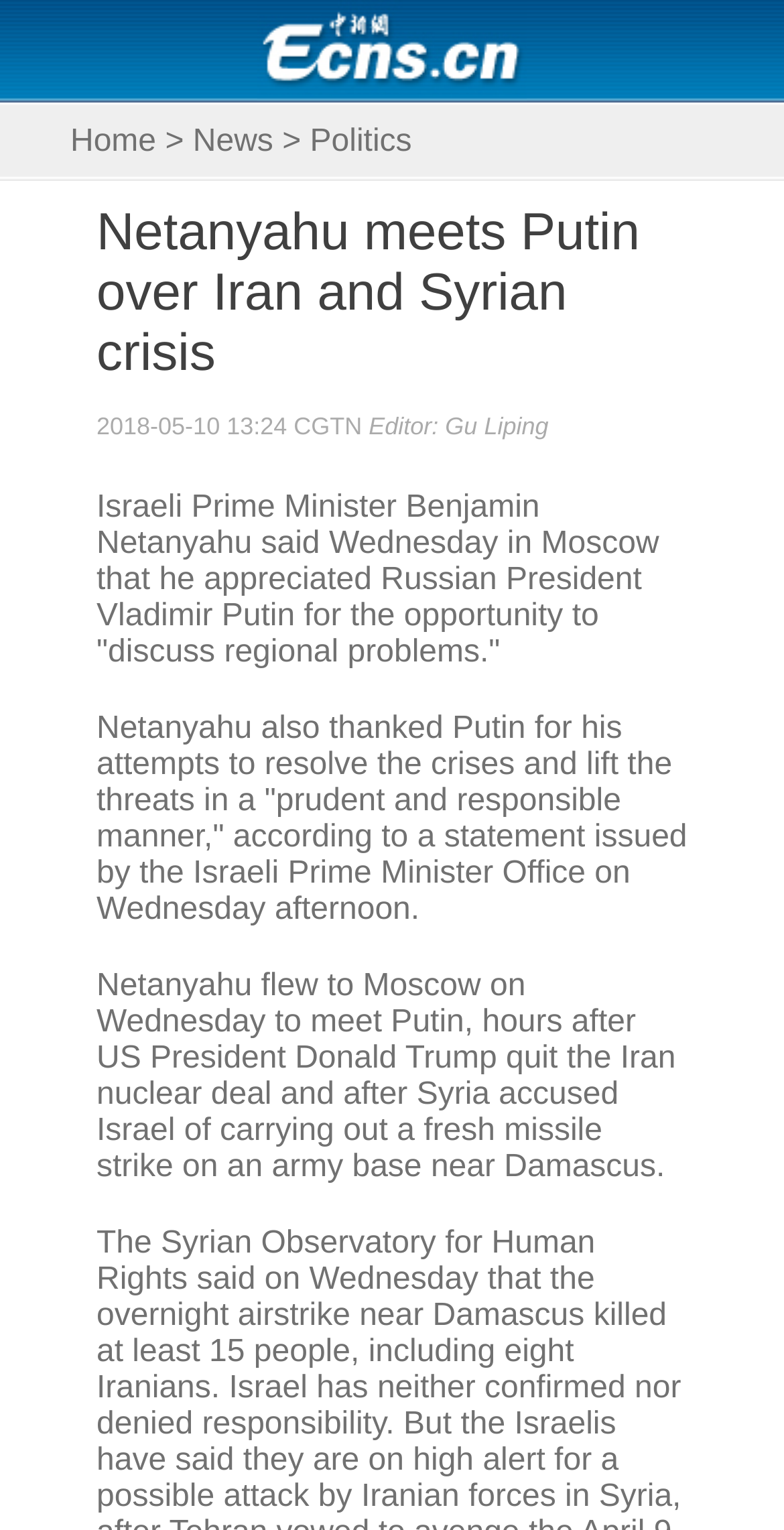What is the date of the news article?
Please use the image to provide a one-word or short phrase answer.

2018-05-10